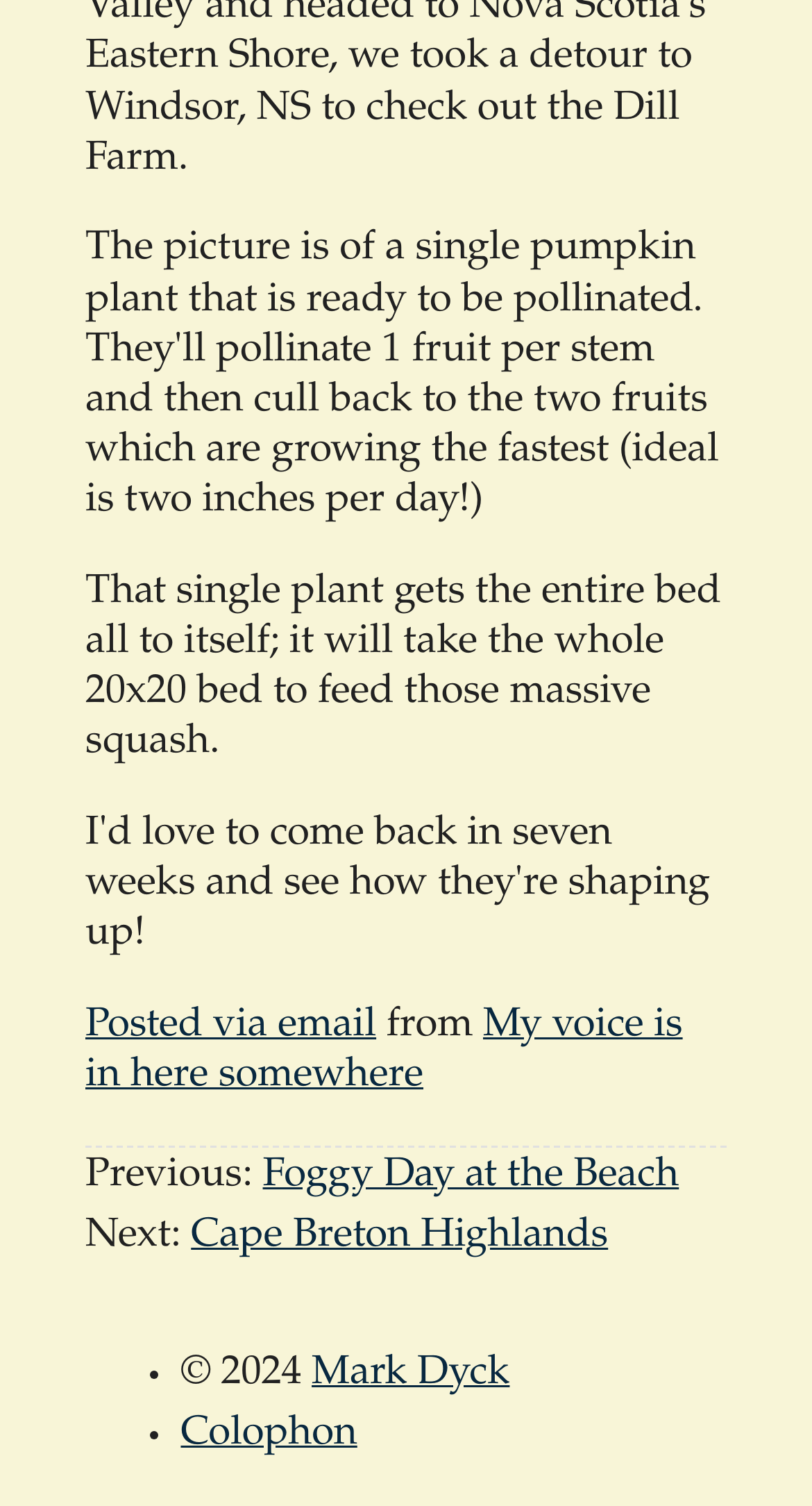Answer this question using a single word or a brief phrase:
What is the next post about?

Cape Breton Highlands